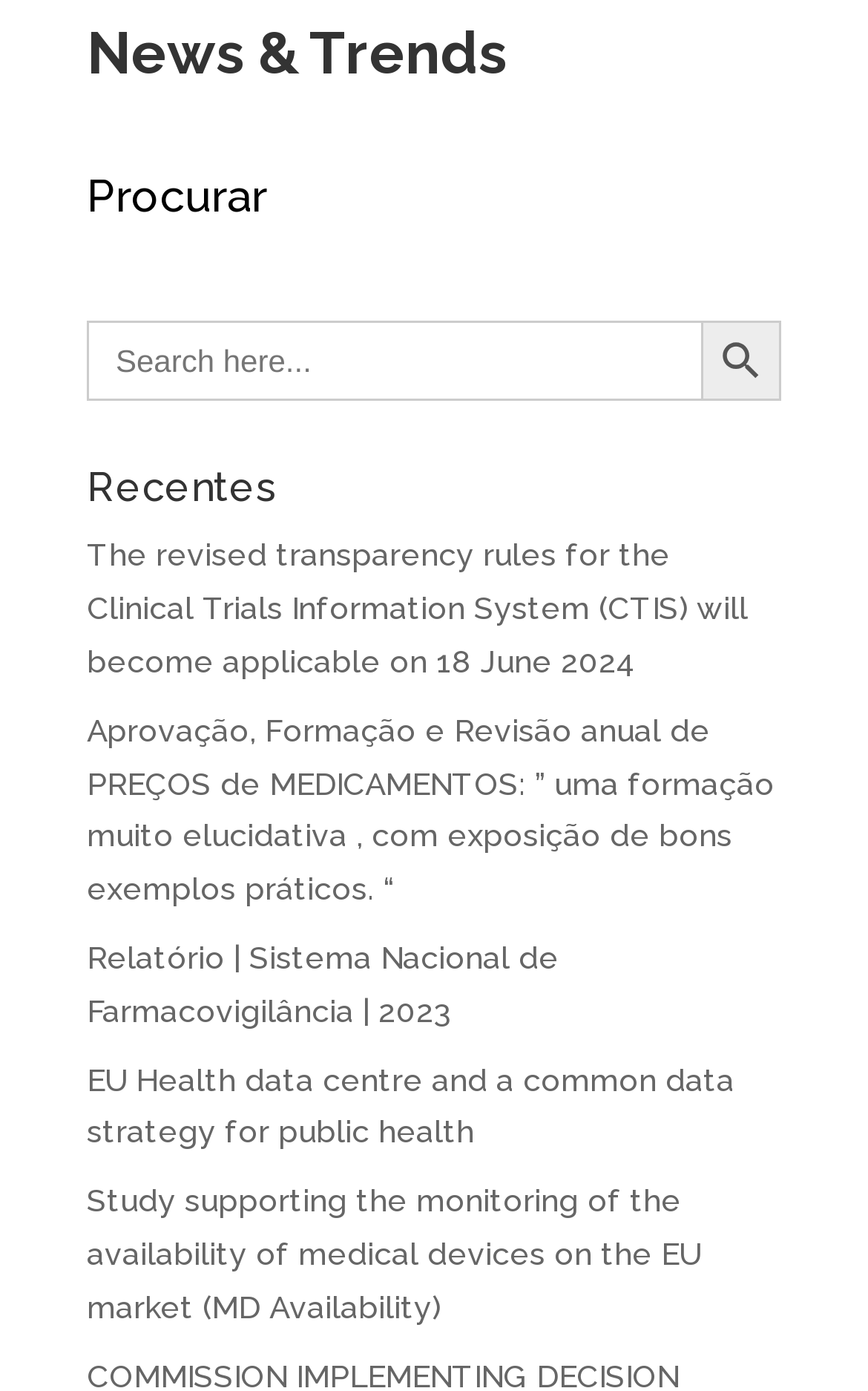Using the information from the screenshot, answer the following question thoroughly:
What is the topic of the first news article?

The first news article is titled 'The revised transparency rules for the Clinical Trials Information System (CTIS) will become applicable on 18 June 2024'. This suggests that the topic of the article is related to clinical trials.